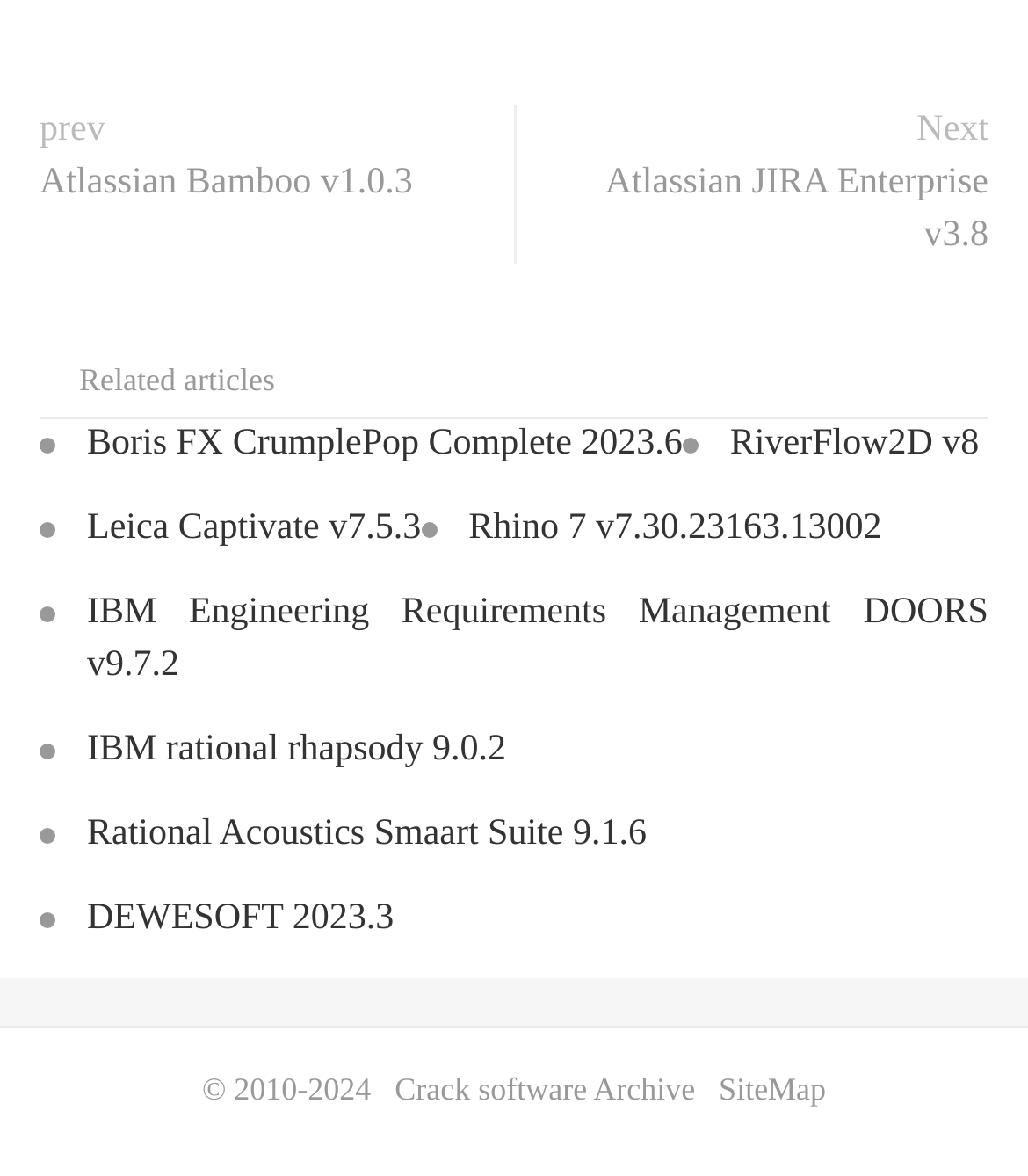Pinpoint the bounding box coordinates of the clickable element needed to complete the instruction: "check Crack software Archive". The coordinates should be provided as four float numbers between 0 and 1: [left, top, right, bottom].

[0.384, 0.909, 0.676, 0.941]